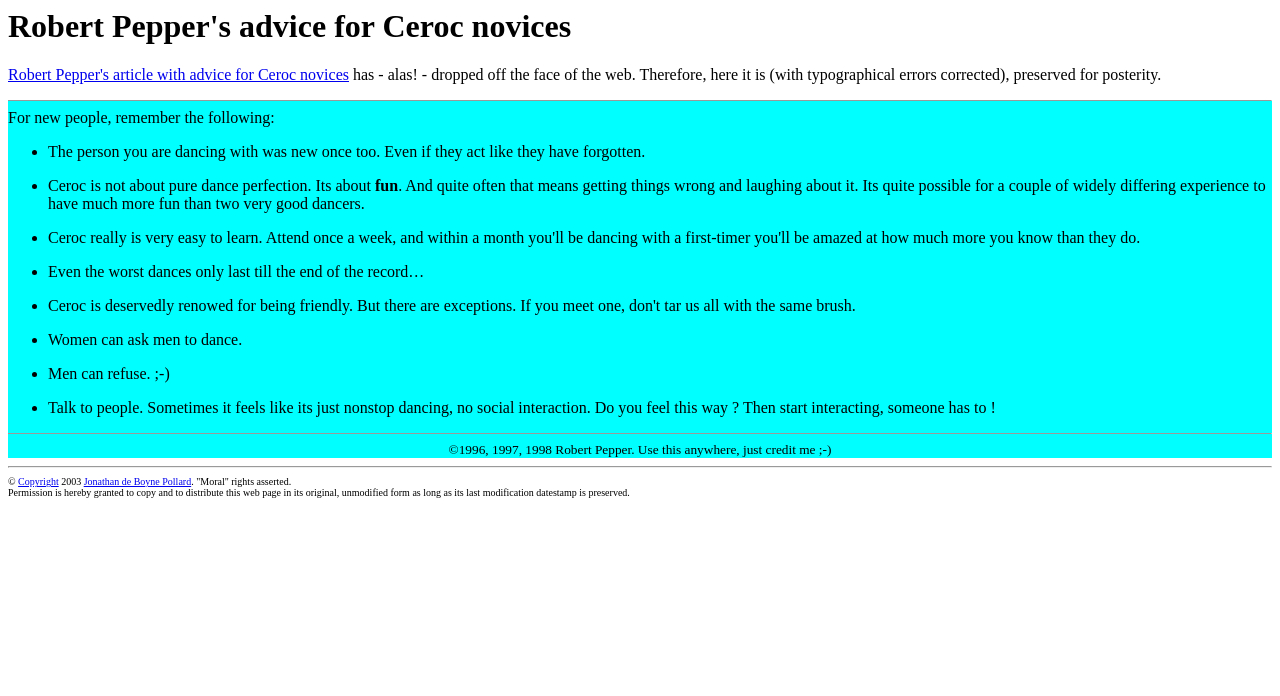Write an extensive caption that covers every aspect of the webpage.

The webpage is about Robert Pepper's advice for Ceroc novices. At the top, there is a heading with the same title as the webpage. Below the heading, there is a link to Robert Pepper's article with advice for Ceroc novices. 

Next to the link, there is a paragraph of text explaining that the original article is no longer available on the web, so it has been preserved on this webpage. 

Below this paragraph, there is a horizontal separator line. After the separator, there is a heading that says "For new people, remember the following:".

Under this heading, there is a list of advice points, each marked with a bullet point. The list includes reminders such as the person you are dancing with was new once too, Ceroc is about having fun, and even the worst dances only last till the end of the record. 

The list also mentions that women can ask men to dance, men can refuse, and it's important to talk to people and interact socially. 

After the list, there is another horizontal separator line. Below this separator, there is a copyright notice from Robert Pepper, stating that the content can be used anywhere as long as he is credited.

Finally, at the bottom of the page, there is another horizontal separator line, followed by a copyright notice from Jonathan de Boyne Pollard, stating that moral rights are asserted and permission is granted to copy and distribute the webpage in its original form as long as the last modification datestamp is preserved.